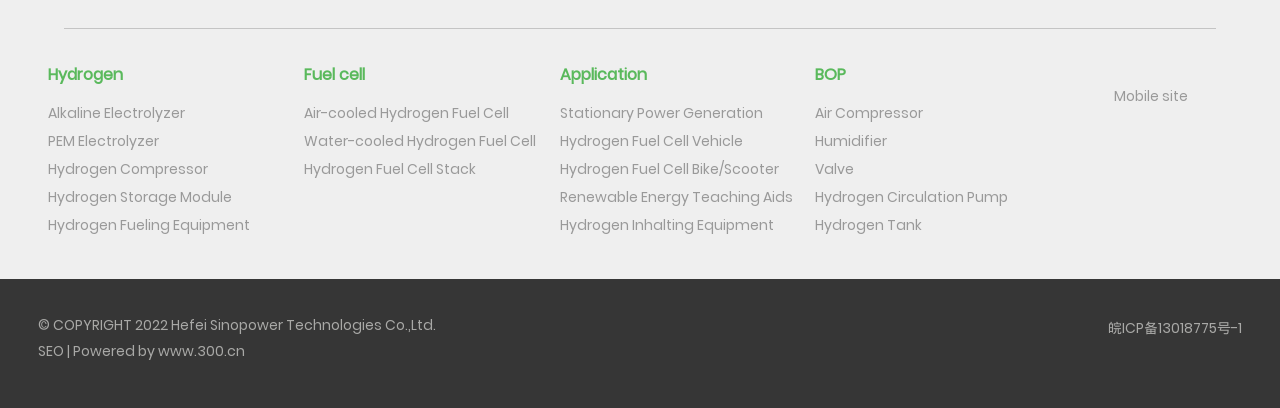Please respond in a single word or phrase: 
What is the main category of products?

Hydrogen